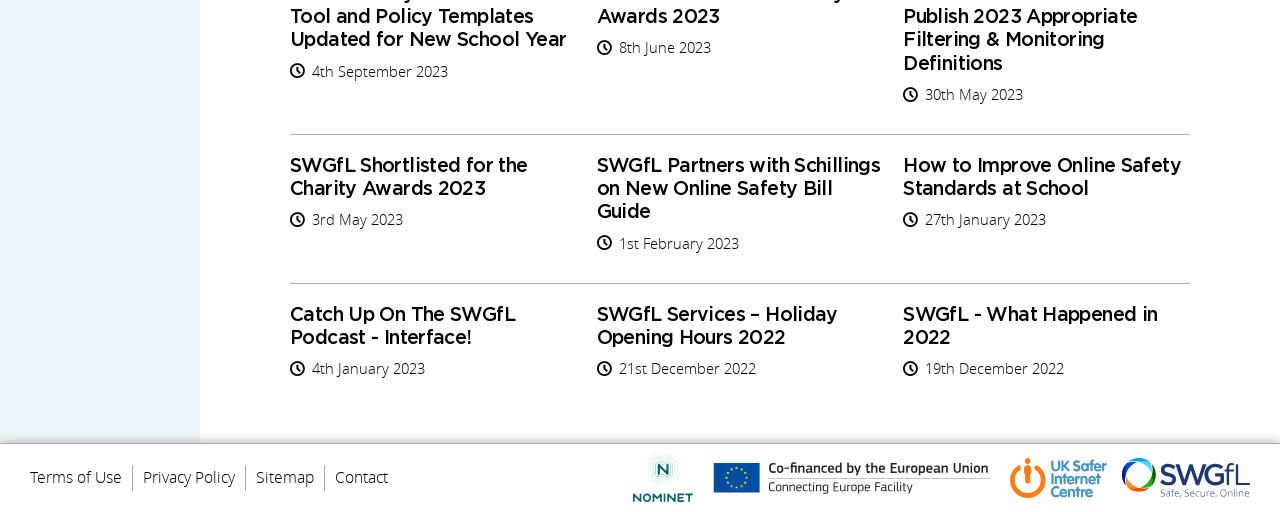Identify the bounding box coordinates of the area you need to click to perform the following instruction: "View product details".

None